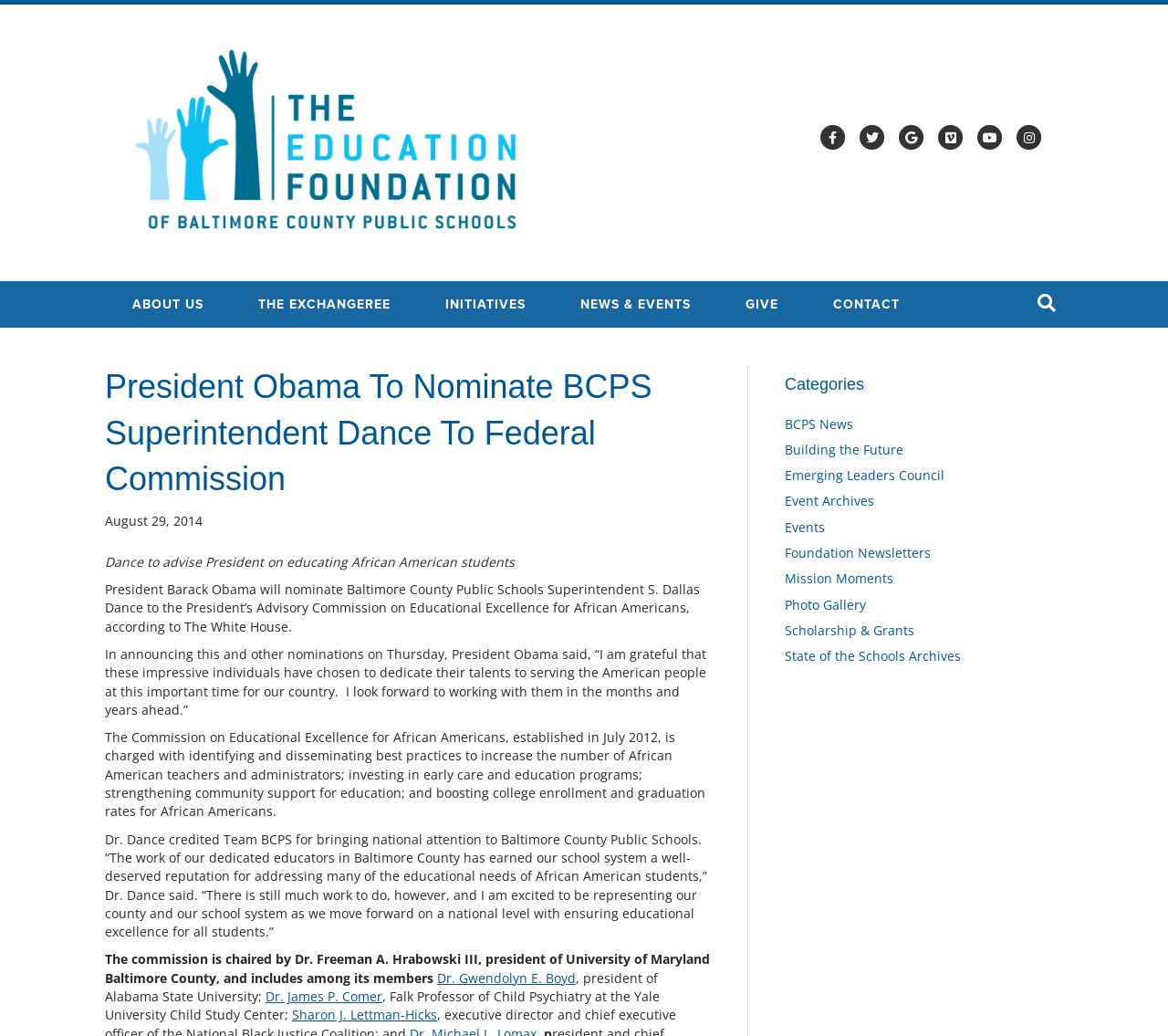With reference to the screenshot, provide a detailed response to the question below:
What is the date of the announcement of the nomination of S. Dallas Dance?

The webpage mentions that the announcement of the nomination of S. Dallas Dance was made on August 29, 2014, as indicated by the date 'August 29, 2014' on the webpage.